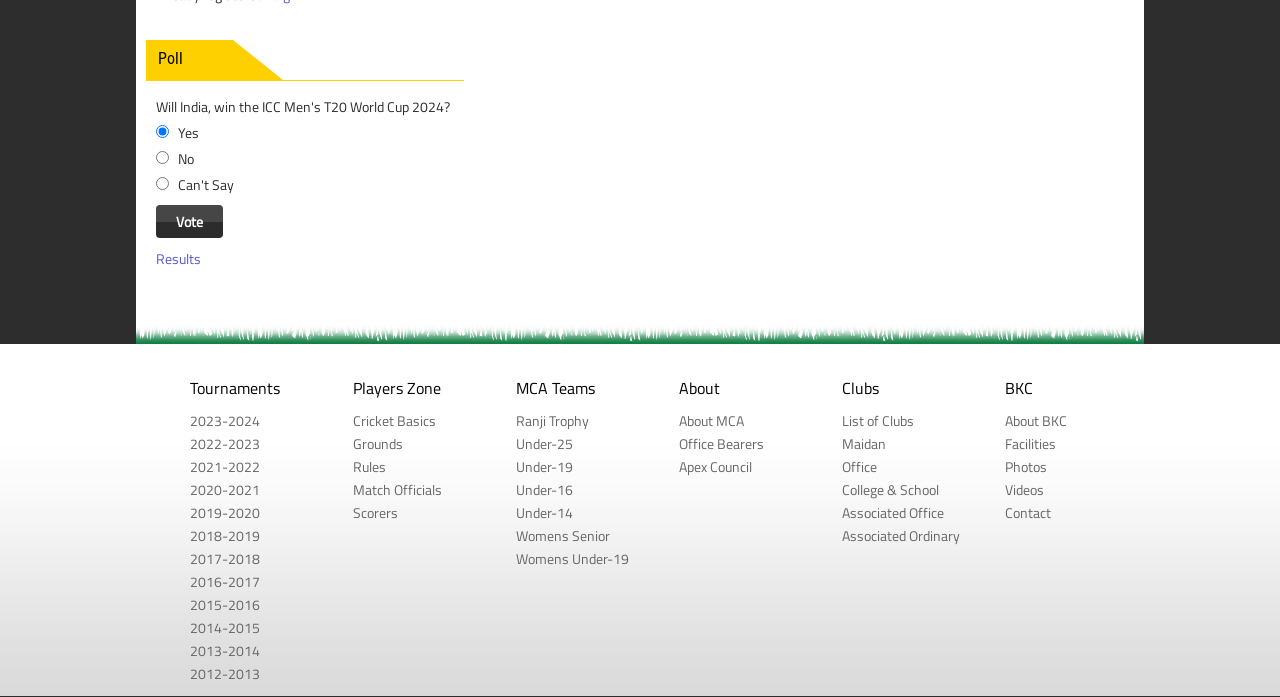Please determine the bounding box coordinates of the element to click on in order to accomplish the following task: "Go to 2023-2024 tournaments". Ensure the coordinates are four float numbers ranging from 0 to 1, i.e., [left, top, right, bottom].

[0.148, 0.588, 0.203, 0.618]